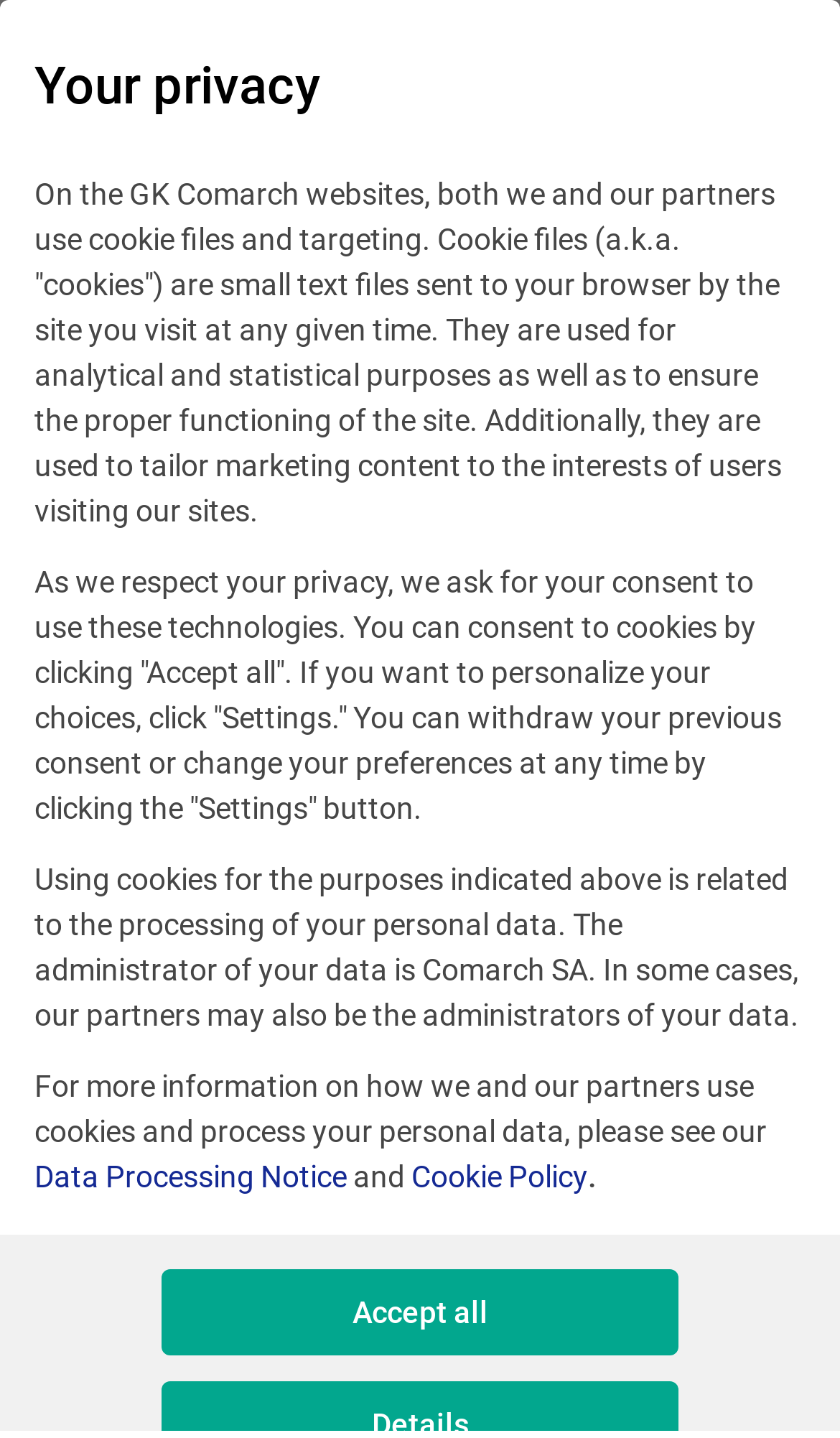What is the name of the solution implemented by Comarch?
Answer the question with a detailed explanation, including all necessary information.

The name of the solution implemented by Comarch is the Comarch EDI solution, which can be inferred from the heading 'Implementation of Comarch EDI solution for Bolsius' and the repeated mention of 'Comarch EDI' in the StaticText elements.